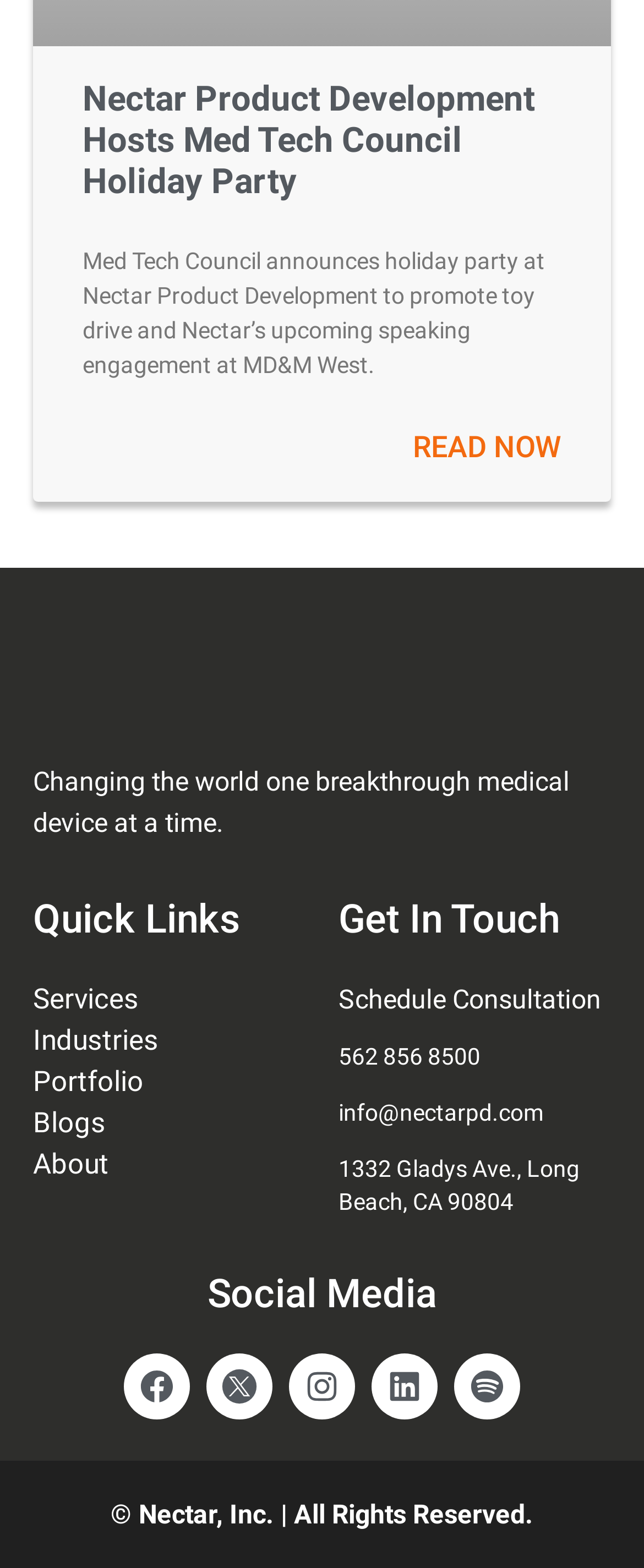Use a single word or phrase to answer the question:
What services does Nectar provide?

Not specified